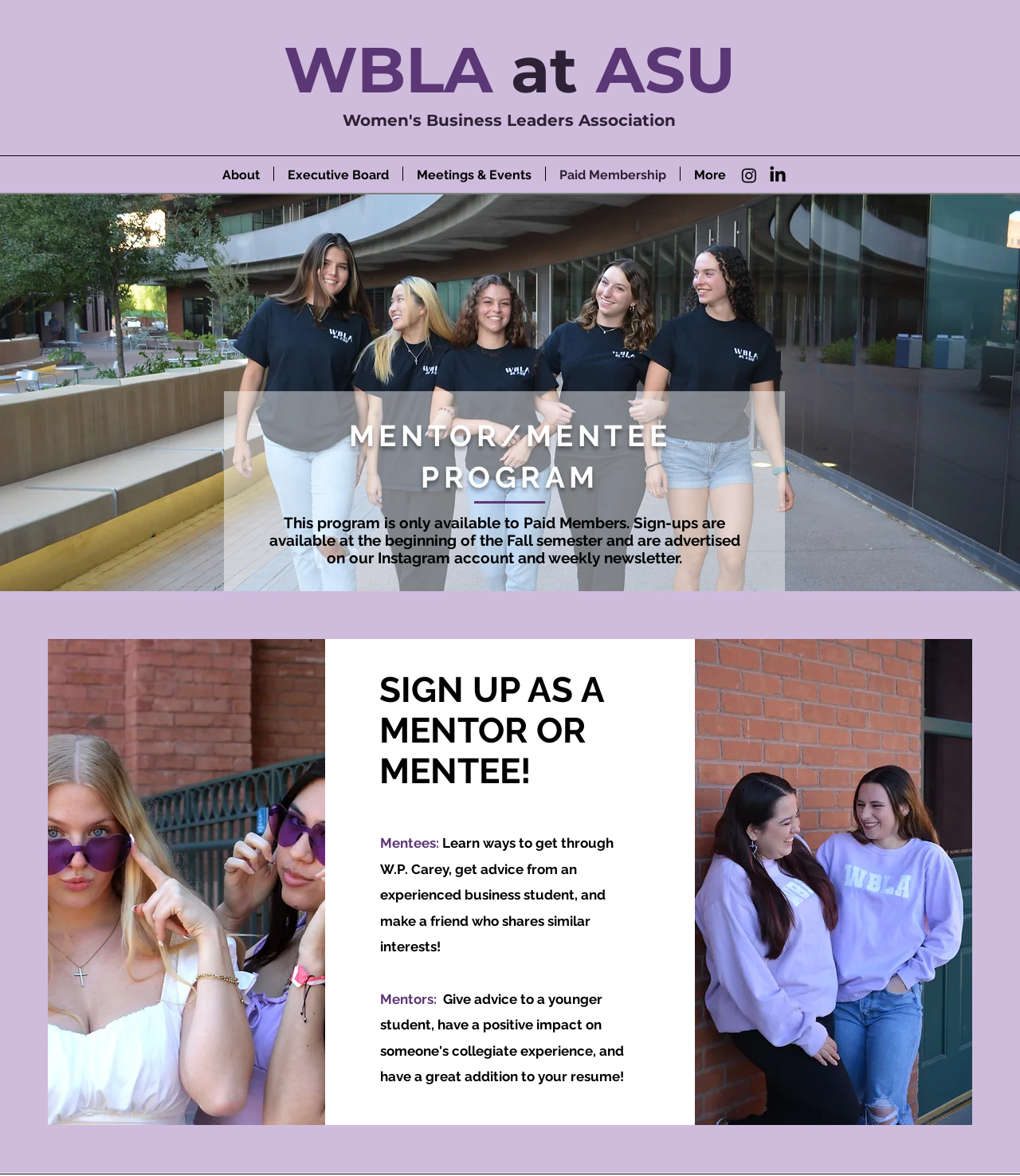Give the bounding box coordinates for the element described as: "Meetings & Events".

[0.451, 0.142, 0.59, 0.154]